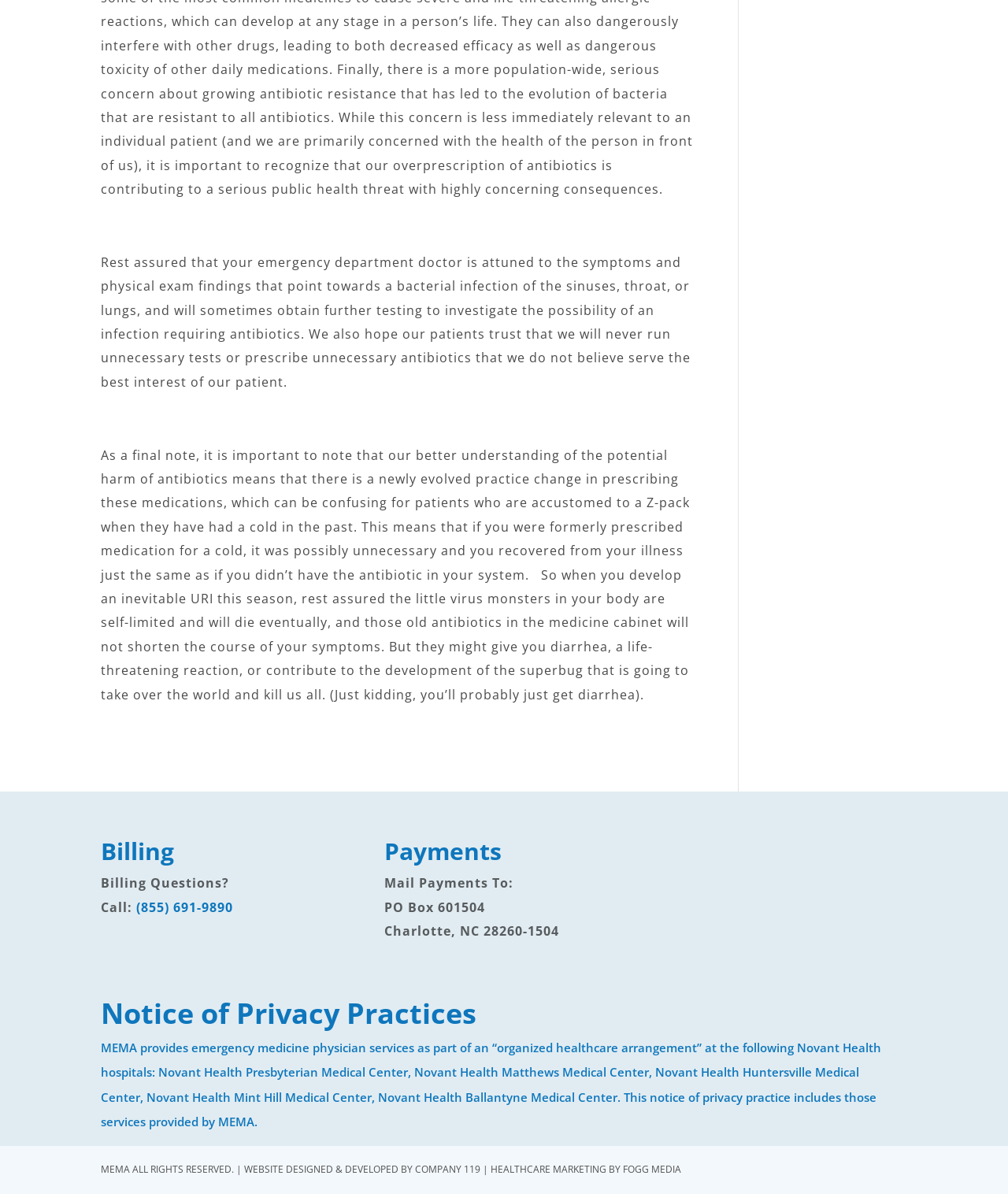Give a one-word or one-phrase response to the question:
Who designed and developed the website?

Company 119